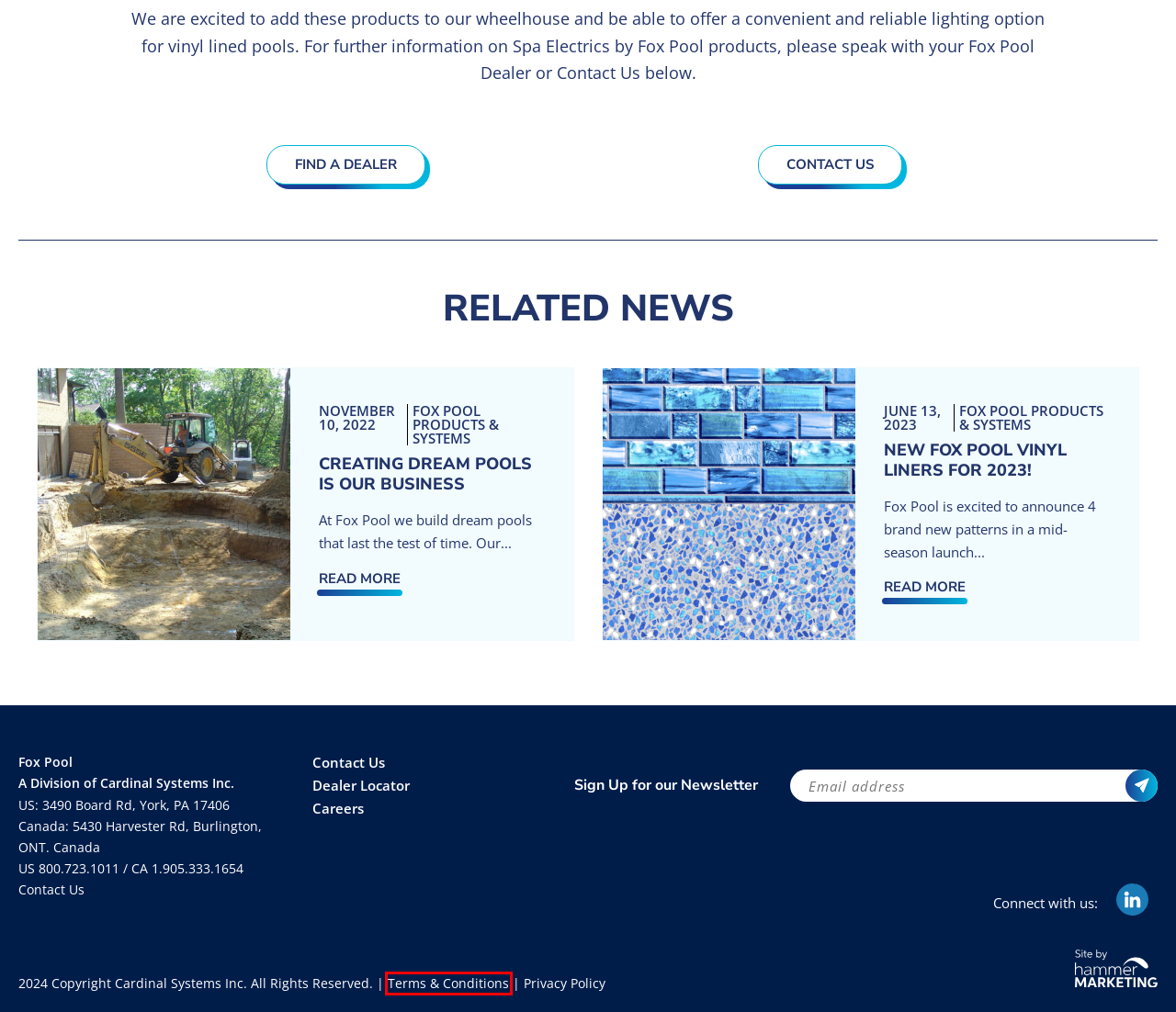Examine the screenshot of the webpage, which has a red bounding box around a UI element. Select the webpage description that best fits the new webpage after the element inside the red bounding box is clicked. Here are the choices:
A. Fox Pool Products & Systems Archives - Fox Pool
B. About Fox - Fox Pool
C. Home - Cardinal Systems
D. Terms & Conditions - Fox Pool
E. Creating Dream Pools is Our Business - Fox Pool
F. Home - Fox Pool
G. Dealers Archive - Fox Pool
H. NEW Fox Pool Vinyl Liners for 2023! - Fox Pool

D